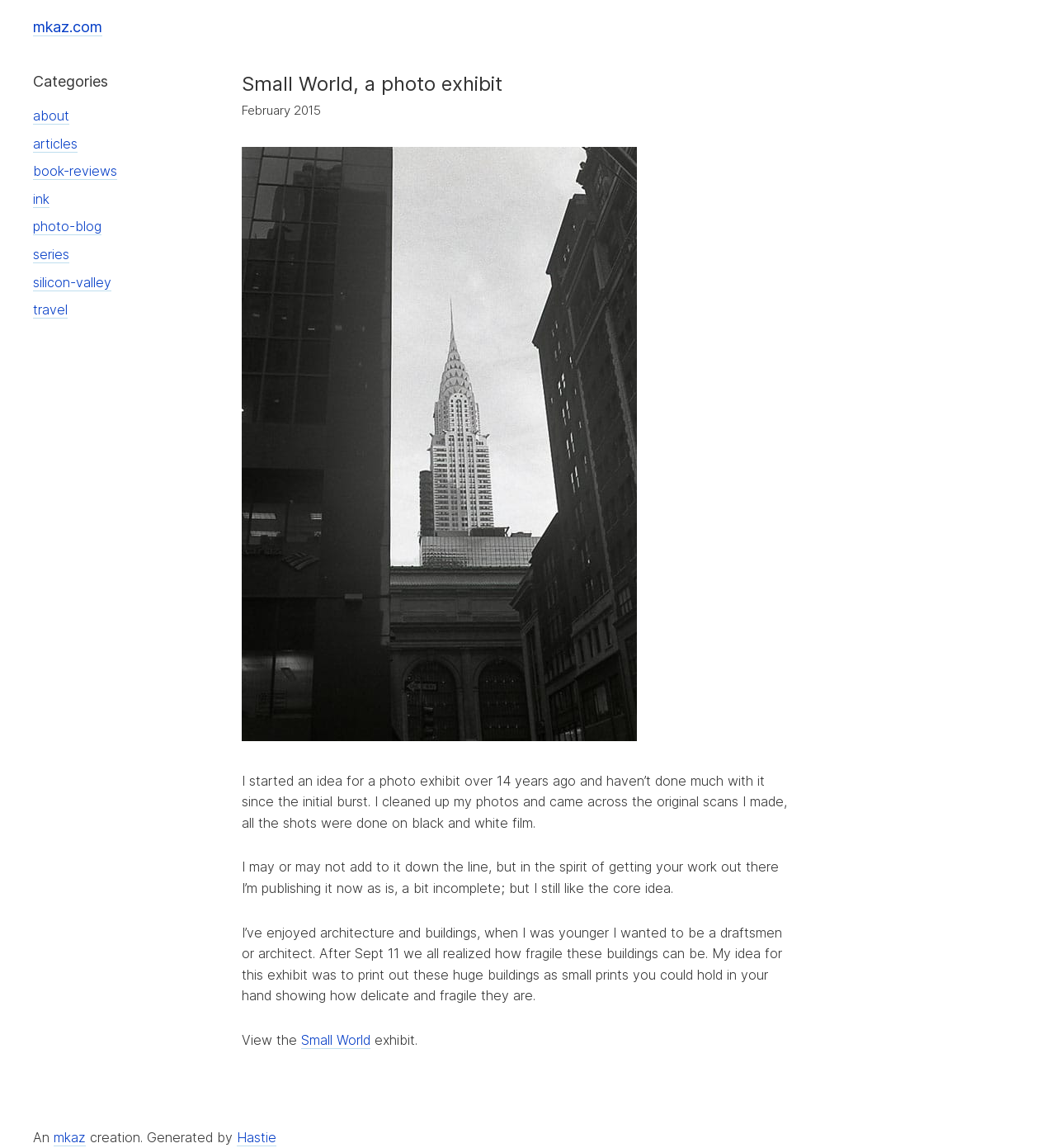Determine the bounding box coordinates of the element that should be clicked to execute the following command: "go to Hastie".

[0.224, 0.983, 0.262, 0.998]